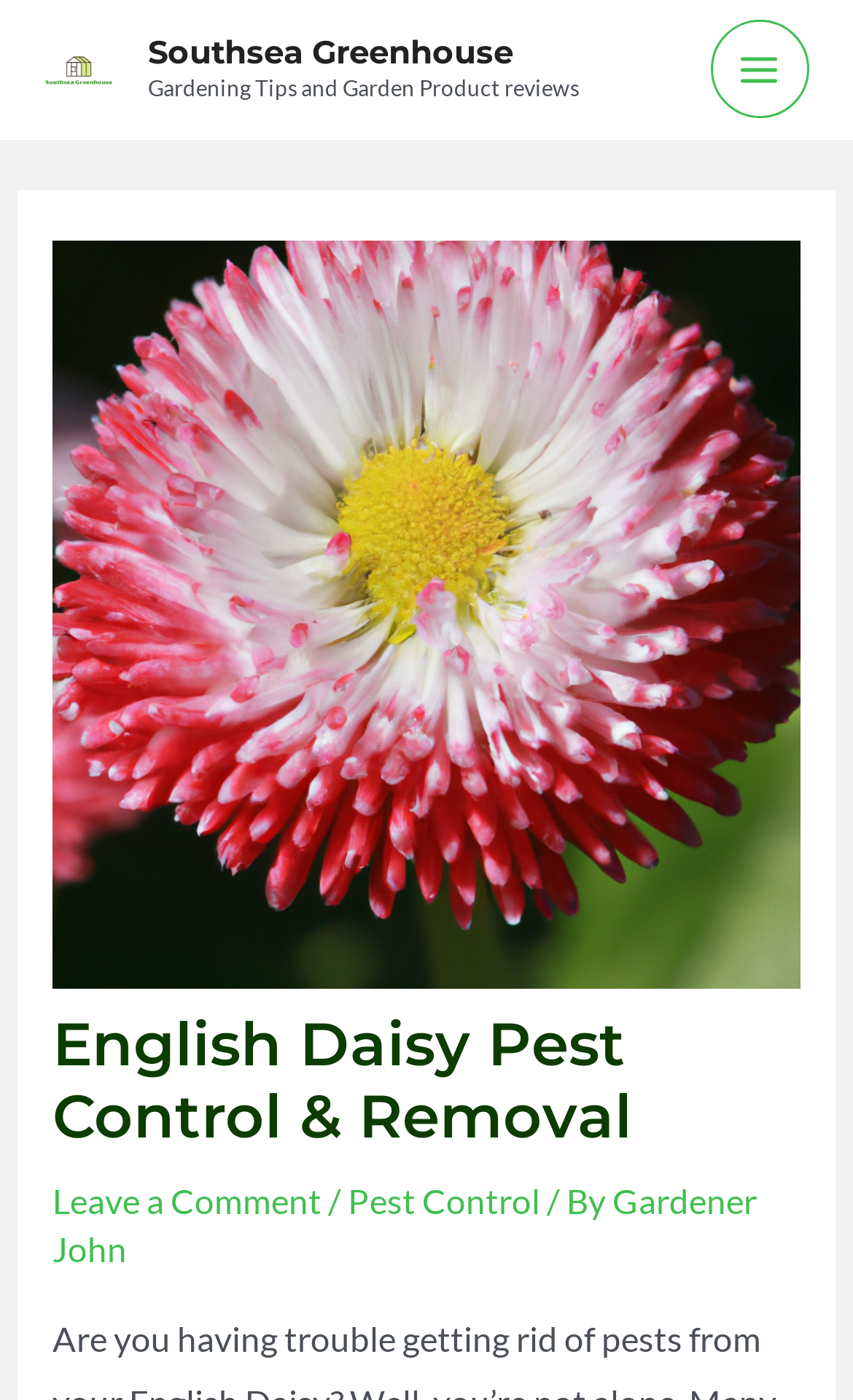What is the category of the article?
Answer the question with as much detail as possible.

The category of the article can be found at the bottom of the main heading, where it is written as 'Pest Control'.